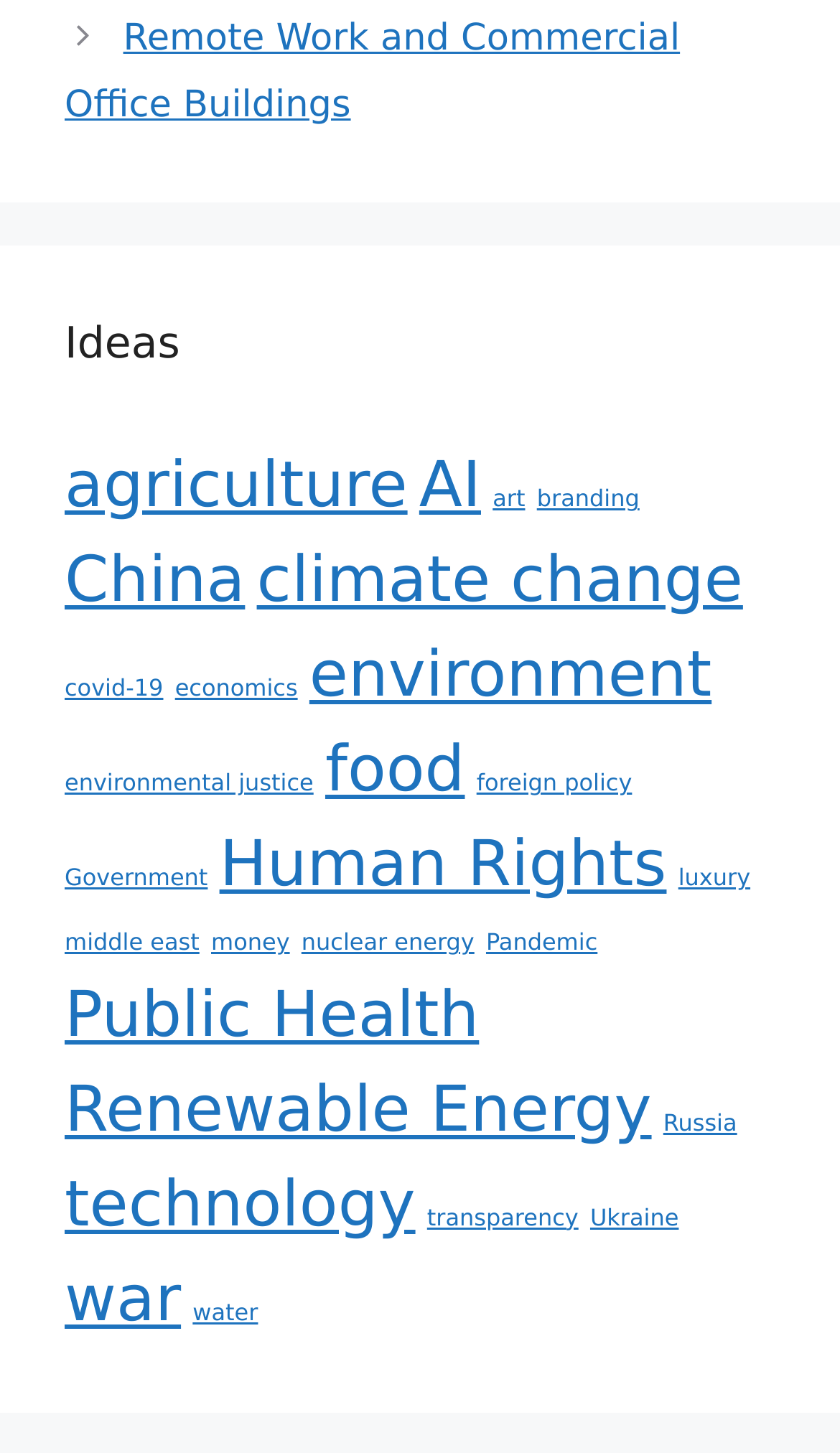Give a short answer using one word or phrase for the question:
How many single-item categories are there?

13